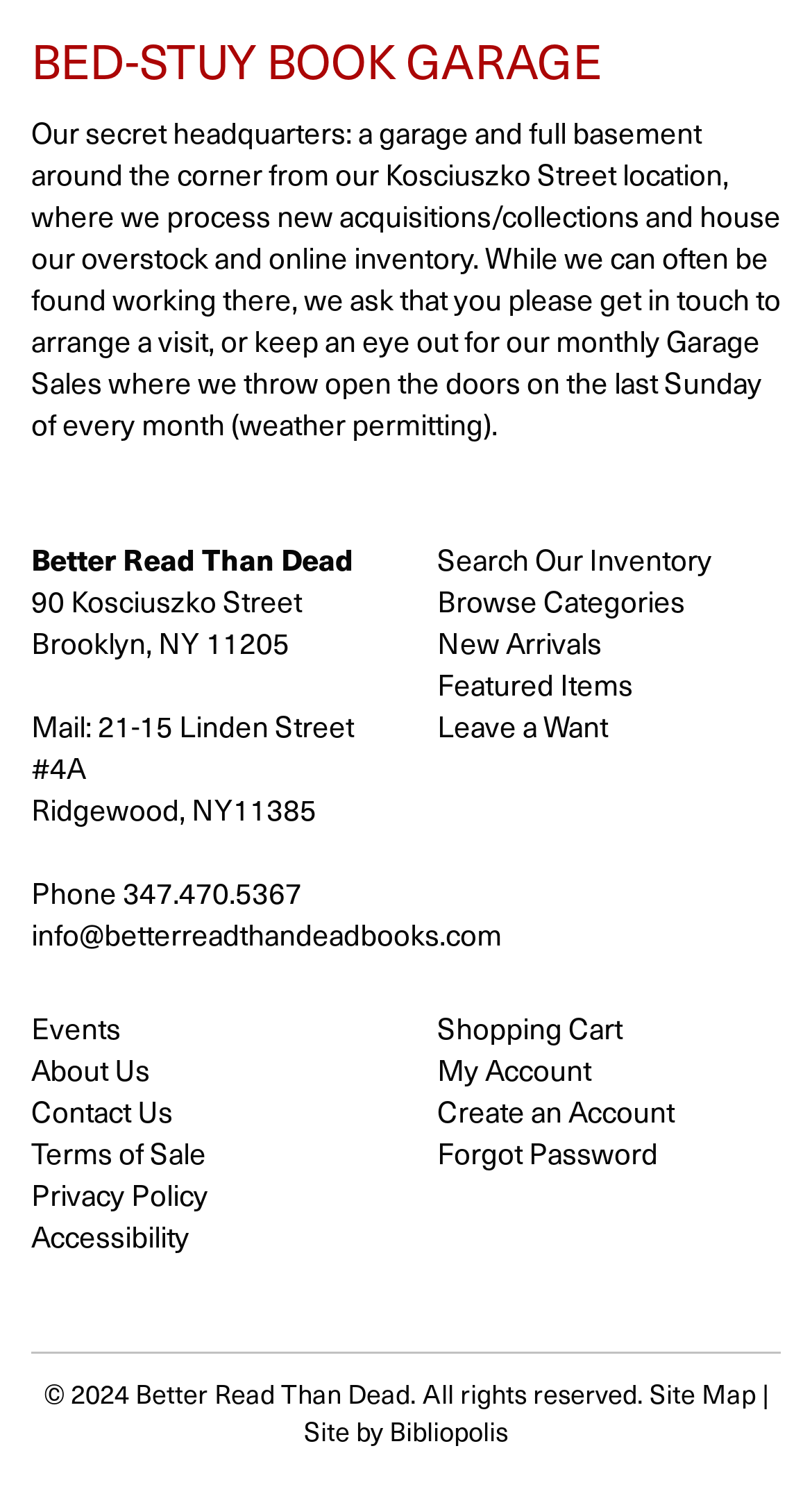Please specify the bounding box coordinates of the clickable region to carry out the following instruction: "View Shopping Cart". The coordinates should be four float numbers between 0 and 1, in the format [left, top, right, bottom].

[0.538, 0.665, 0.767, 0.694]